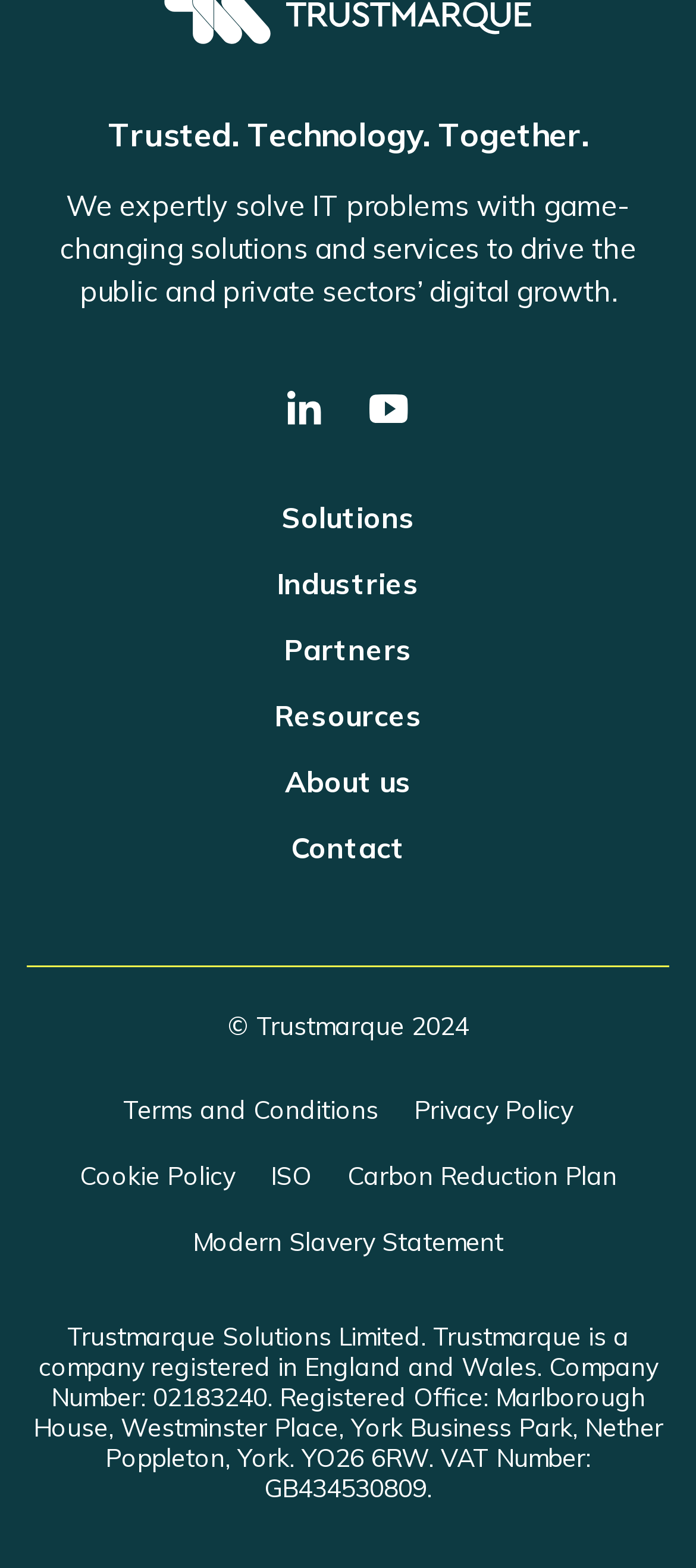Respond to the following question using a concise word or phrase: 
What is the company's registered office location?

York Business Park, Nether Poppleton, York